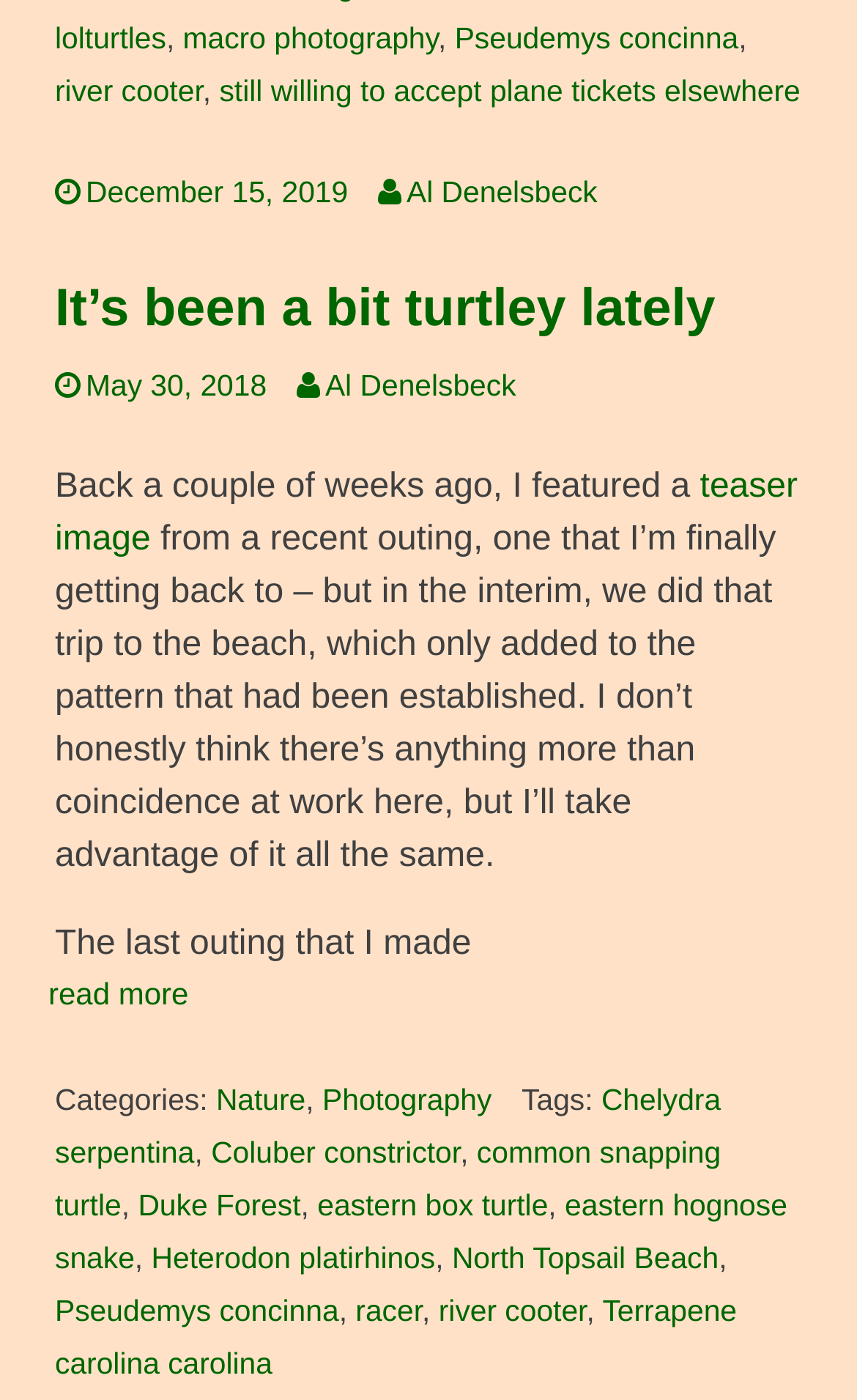What are some of the tags of the article?
Answer the question with a detailed and thorough explanation.

The tags of the article can be found in the static text element 'Tags:' and the subsequent link elements, which include 'Chelydra serpentina', 'Coluber constrictor', and 'common snapping turtle'.